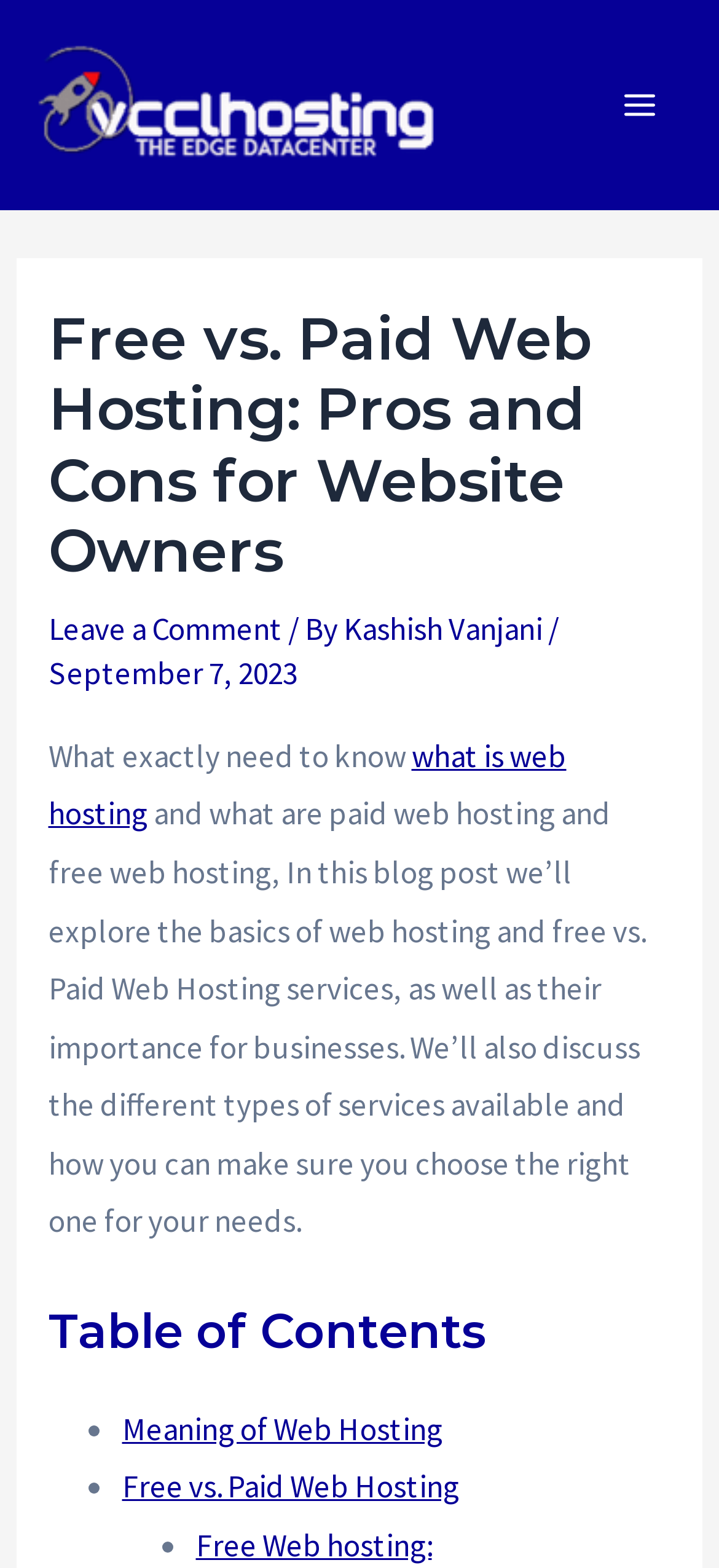Answer succinctly with a single word or phrase:
What is the purpose of this blog post?

To explore web hosting basics